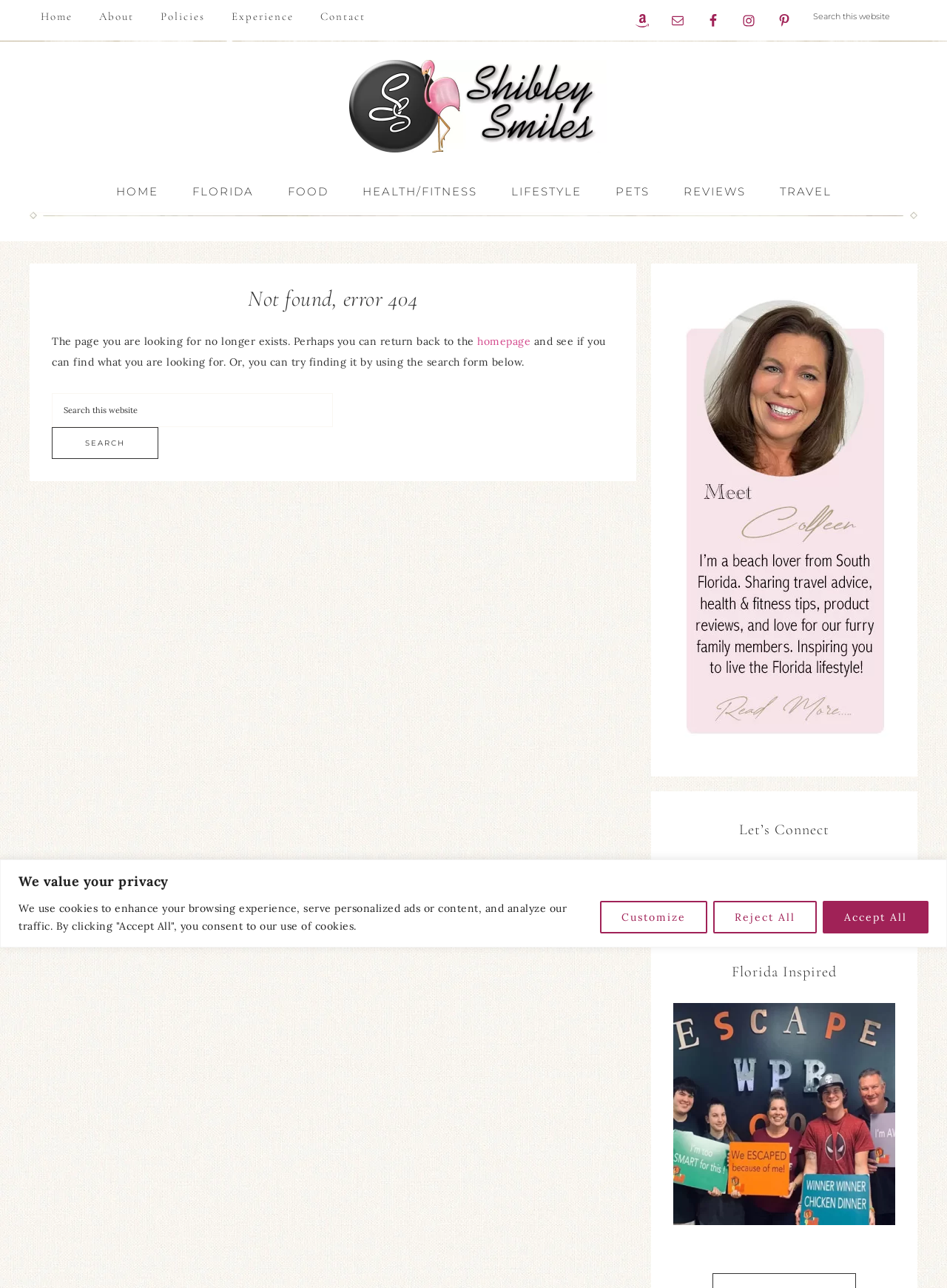Determine the bounding box coordinates for the area that should be clicked to carry out the following instruction: "Go to homepage".

[0.504, 0.26, 0.56, 0.27]